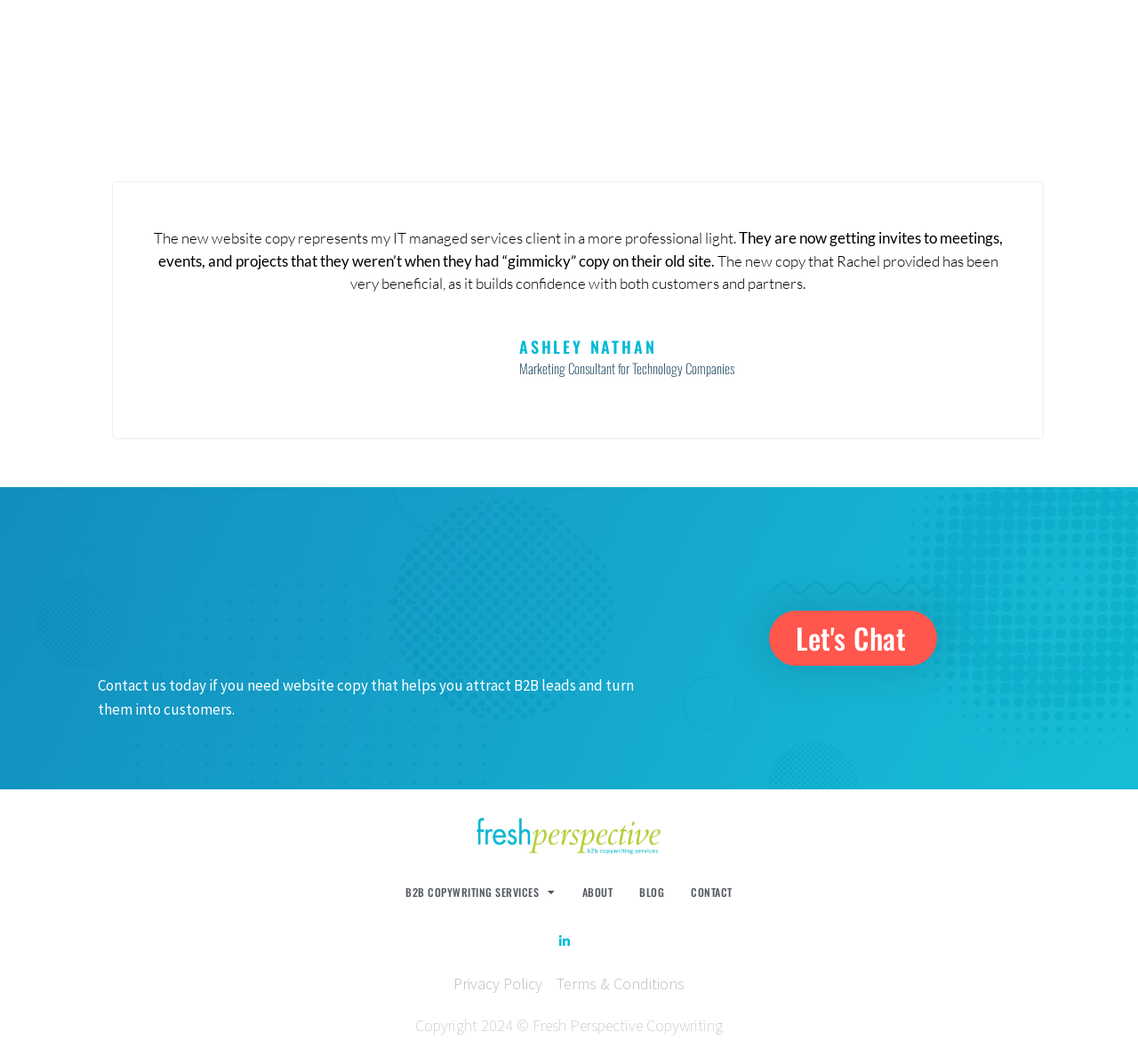Can you provide the bounding box coordinates for the element that should be clicked to implement the instruction: "Check the blog"?

[0.562, 0.821, 0.584, 0.856]